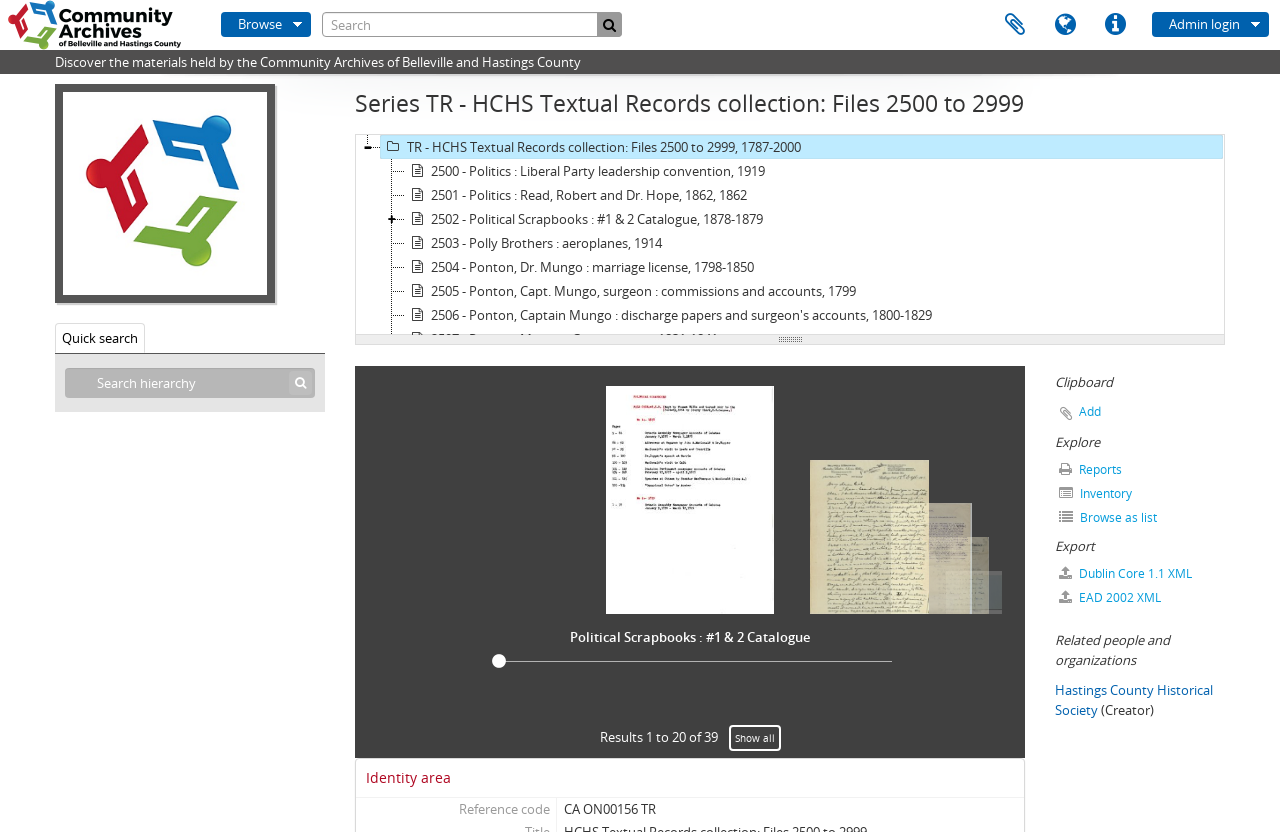Provide the bounding box coordinates for the UI element that is described as: "Quick search".

[0.043, 0.389, 0.113, 0.425]